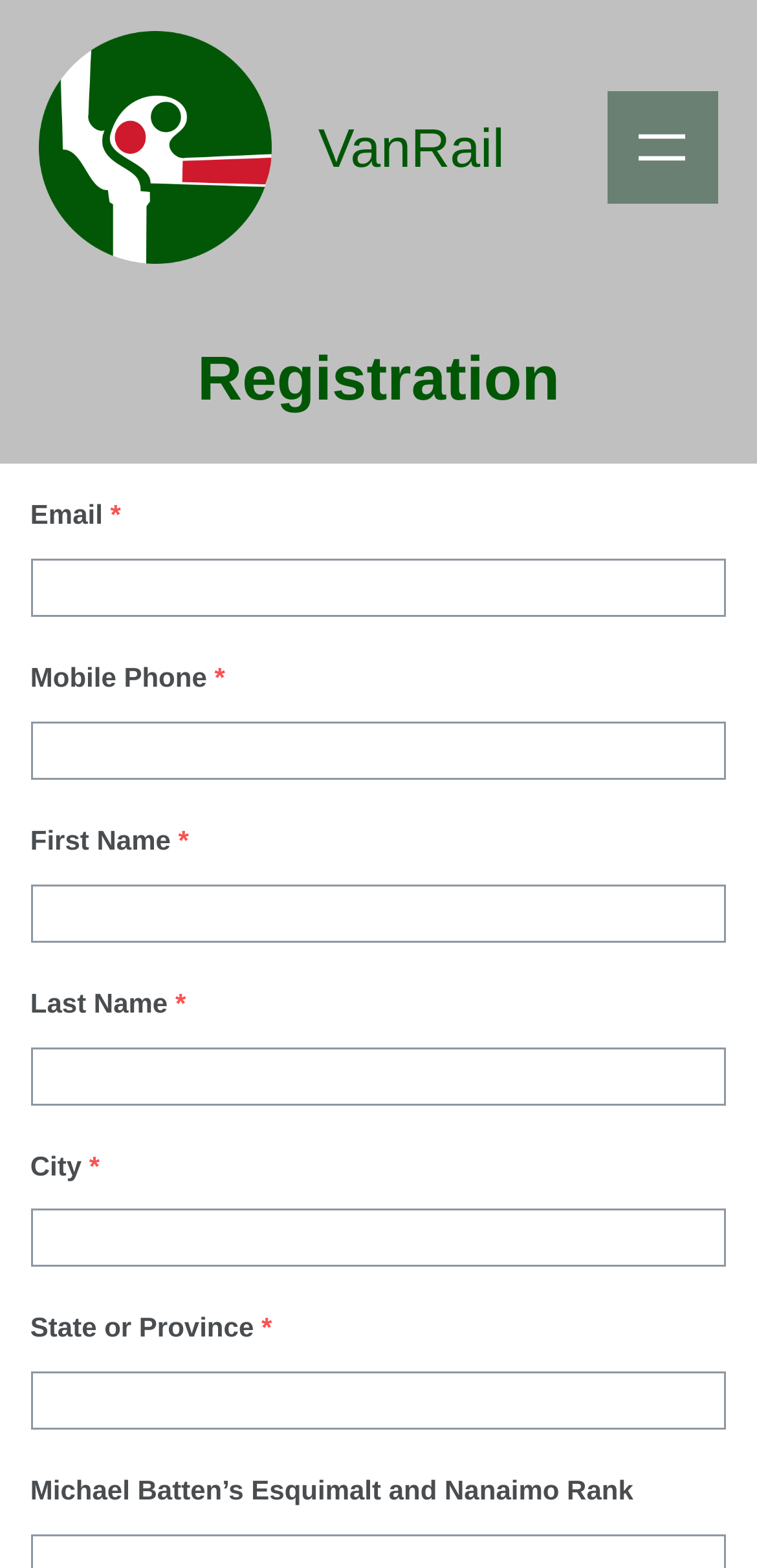Using the element description: "parent_node: Email * name="everest_forms[form_fields][QDaupwx2Lh-18]"", determine the bounding box coordinates for the specified UI element. The coordinates should be four float numbers between 0 and 1, [left, top, right, bottom].

[0.04, 0.357, 0.96, 0.394]